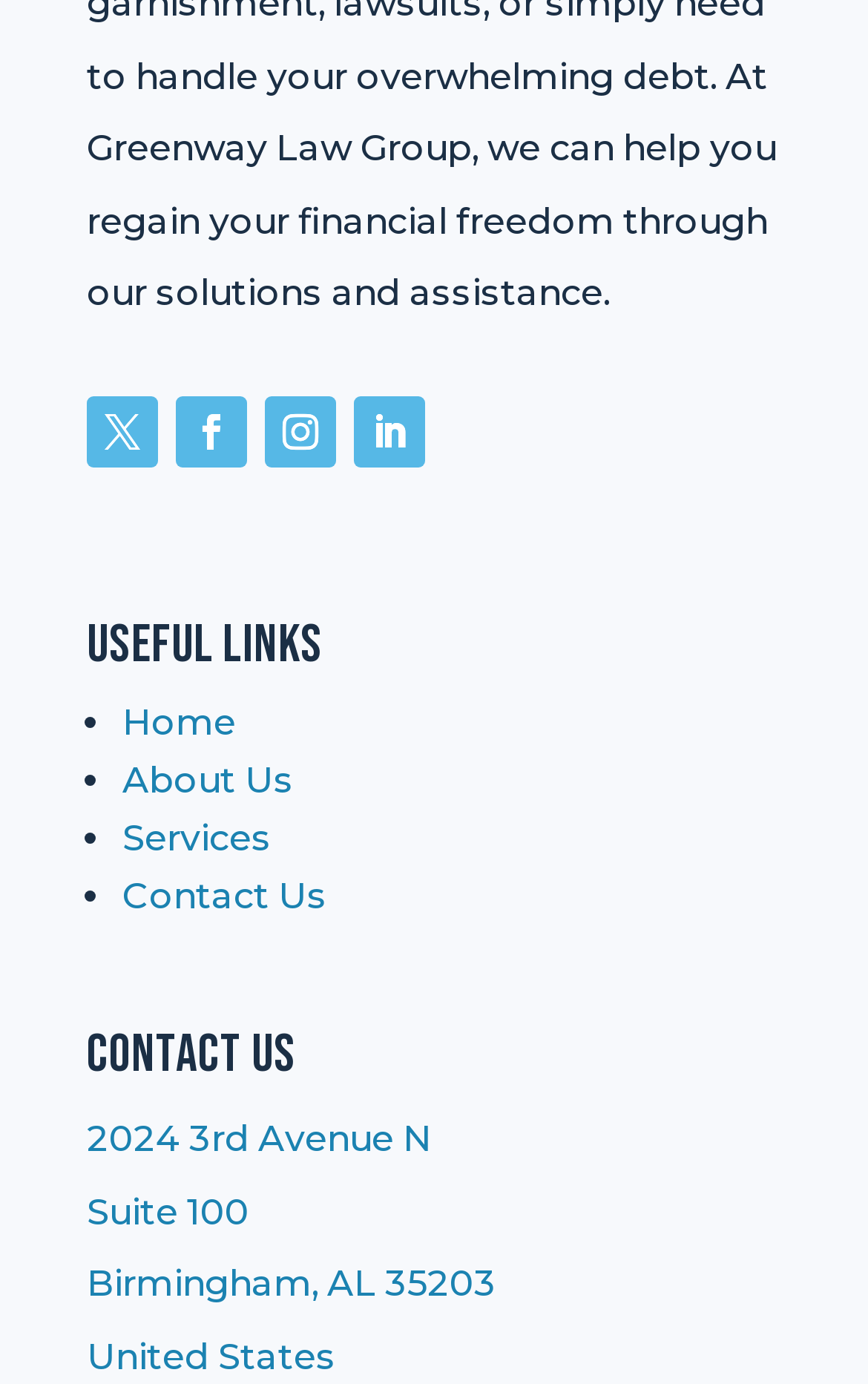Identify the bounding box coordinates of the area you need to click to perform the following instruction: "view contact us information".

[0.1, 0.808, 0.572, 0.995]